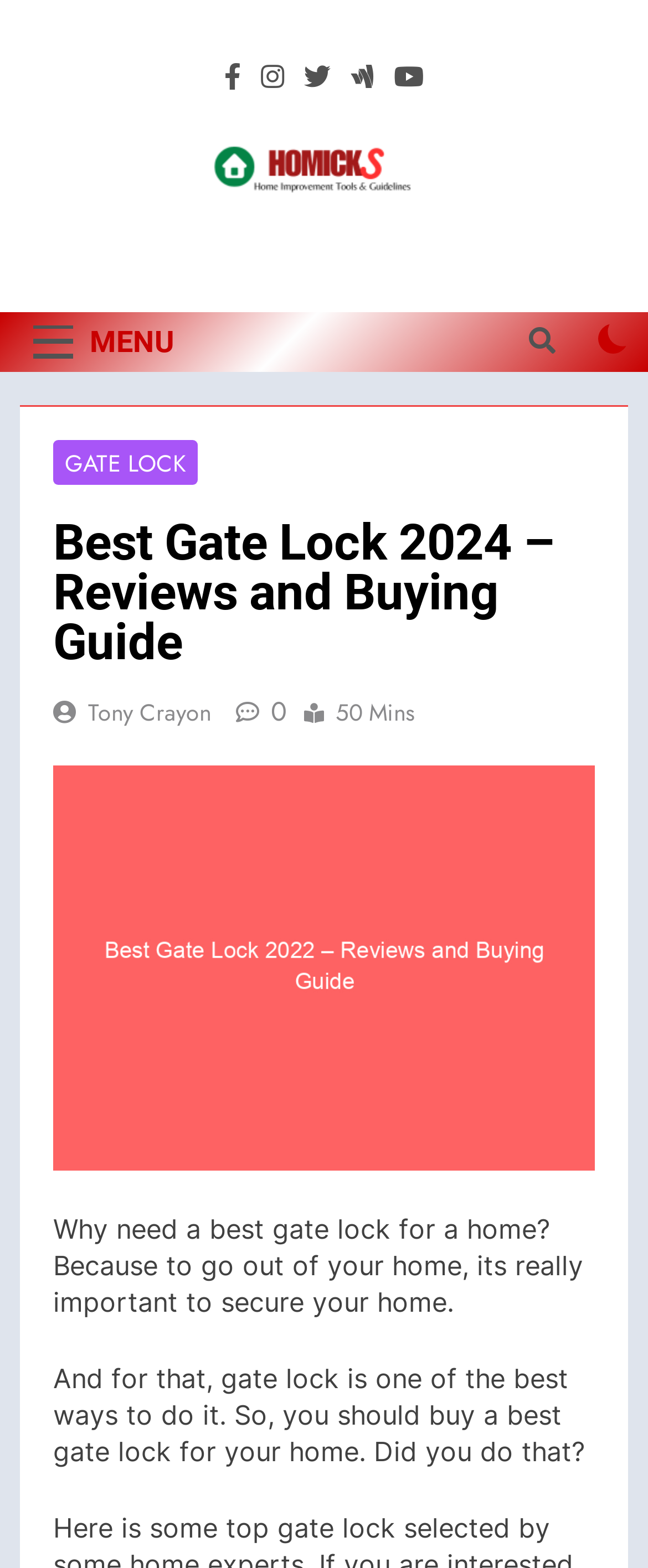How long does it take to read the content?
Look at the image and respond to the question as thoroughly as possible.

The webpage has a static text '50 Mins' which likely indicates the time it takes to read the content on the webpage.